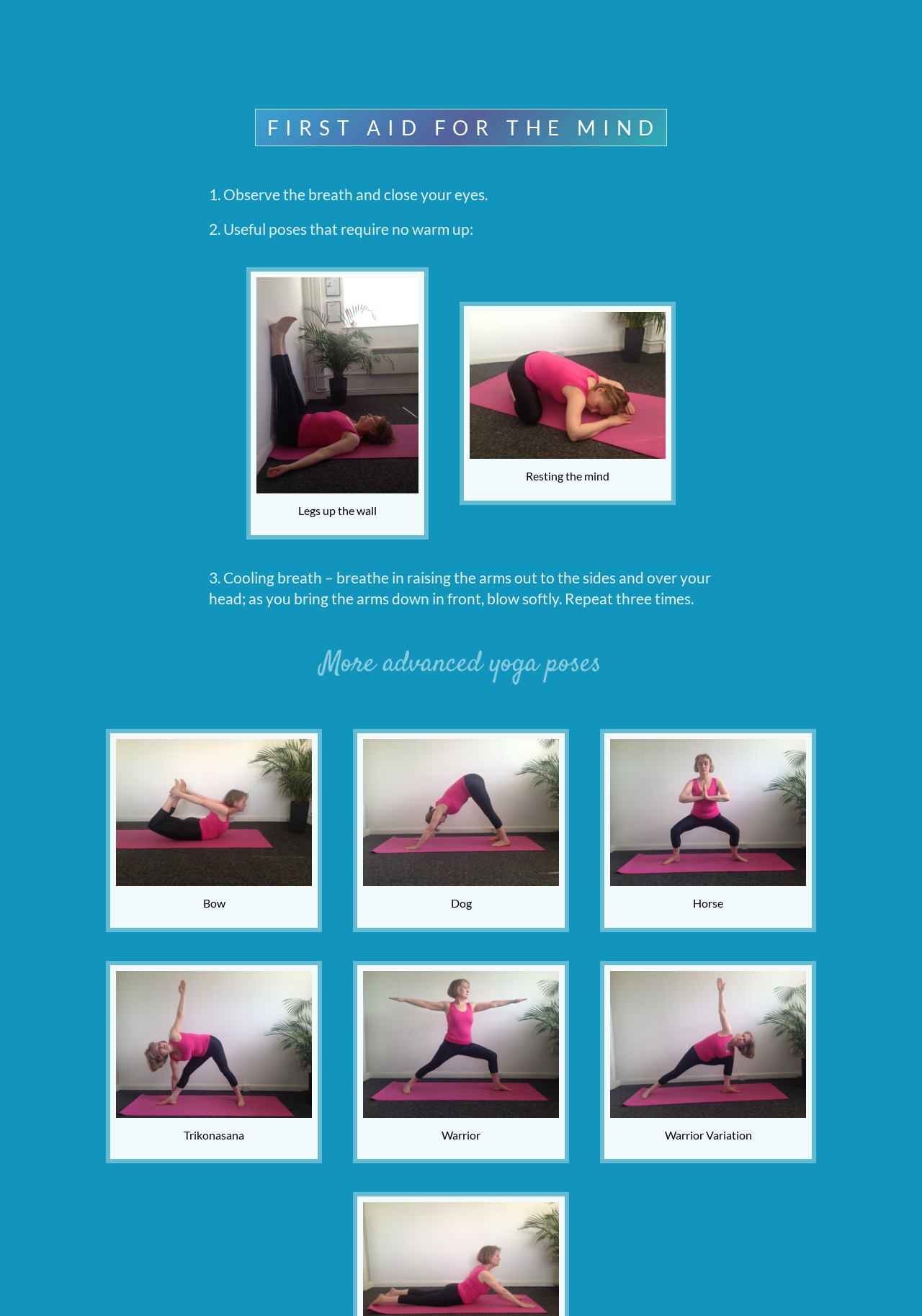Please locate the bounding box coordinates for the element that should be clicked to achieve the following instruction: "Register online". Ensure the coordinates are given as four float numbers between 0 and 1, i.e., [left, top, right, bottom].

None